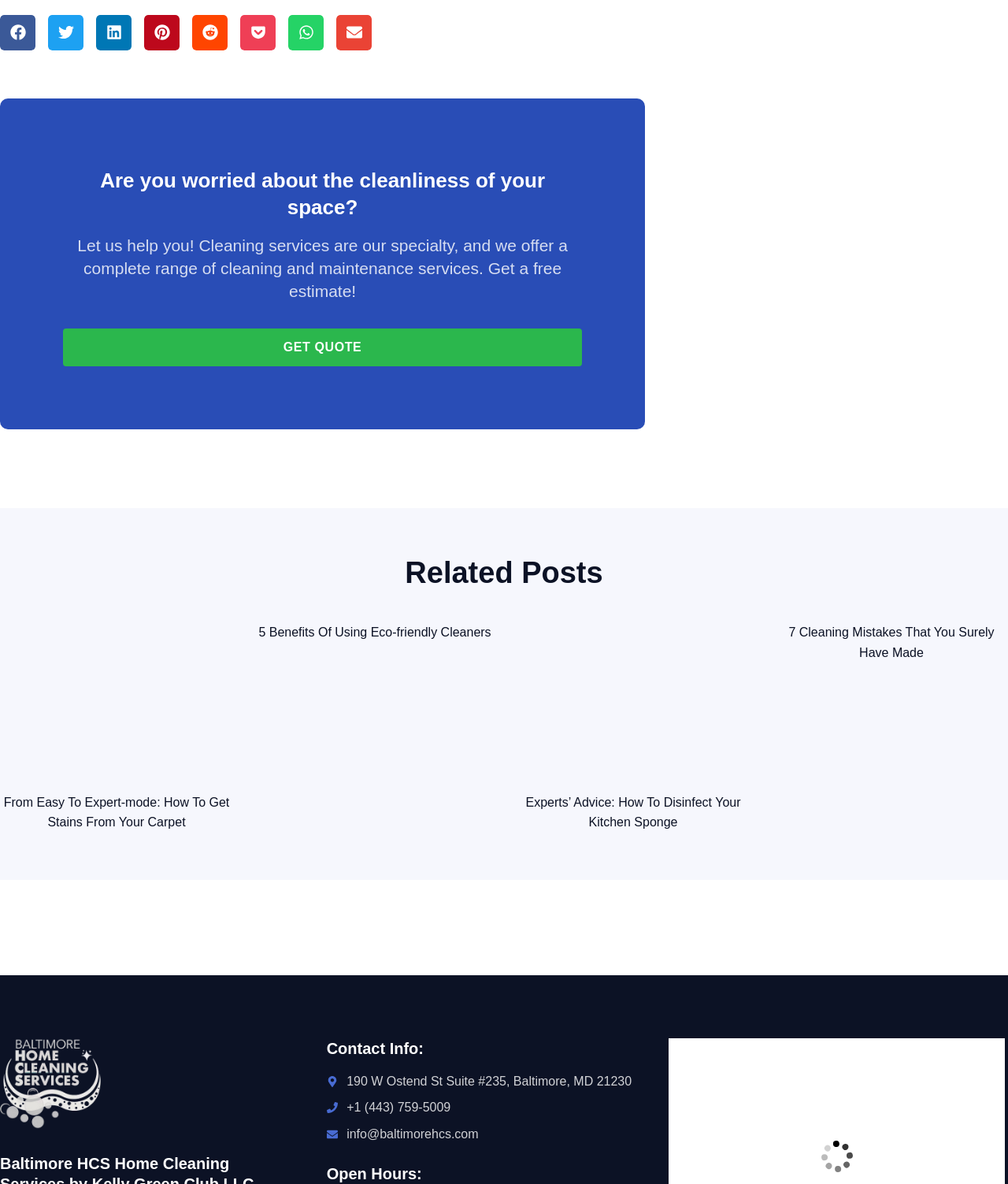Provide a short answer to the following question with just one word or phrase: What is the company's contact address?

190 W Ostend St Suite #235, Baltimore, MD 21230